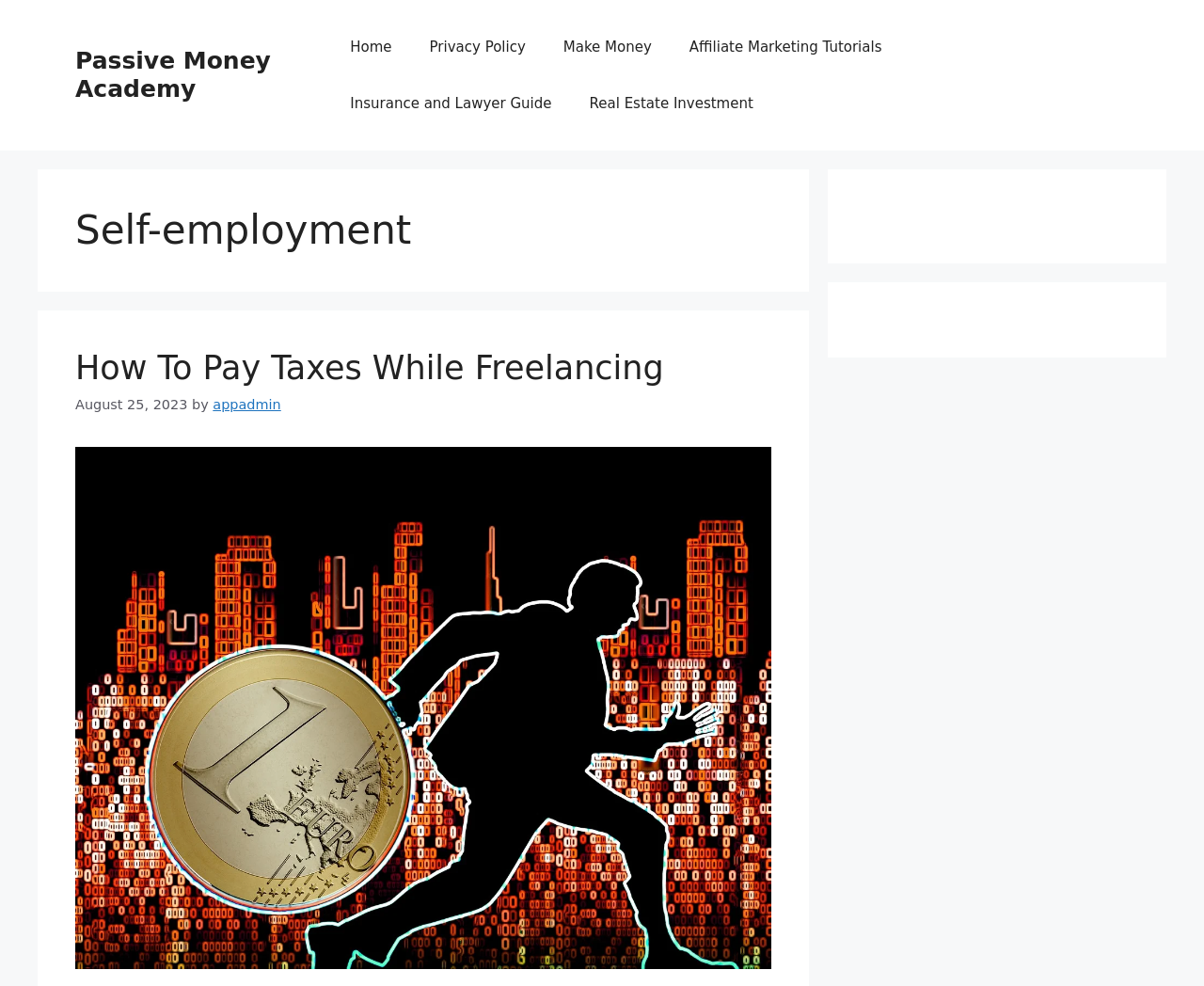Determine the bounding box coordinates for the HTML element mentioned in the following description: "Make Money". The coordinates should be a list of four floats ranging from 0 to 1, represented as [left, top, right, bottom].

[0.452, 0.019, 0.557, 0.076]